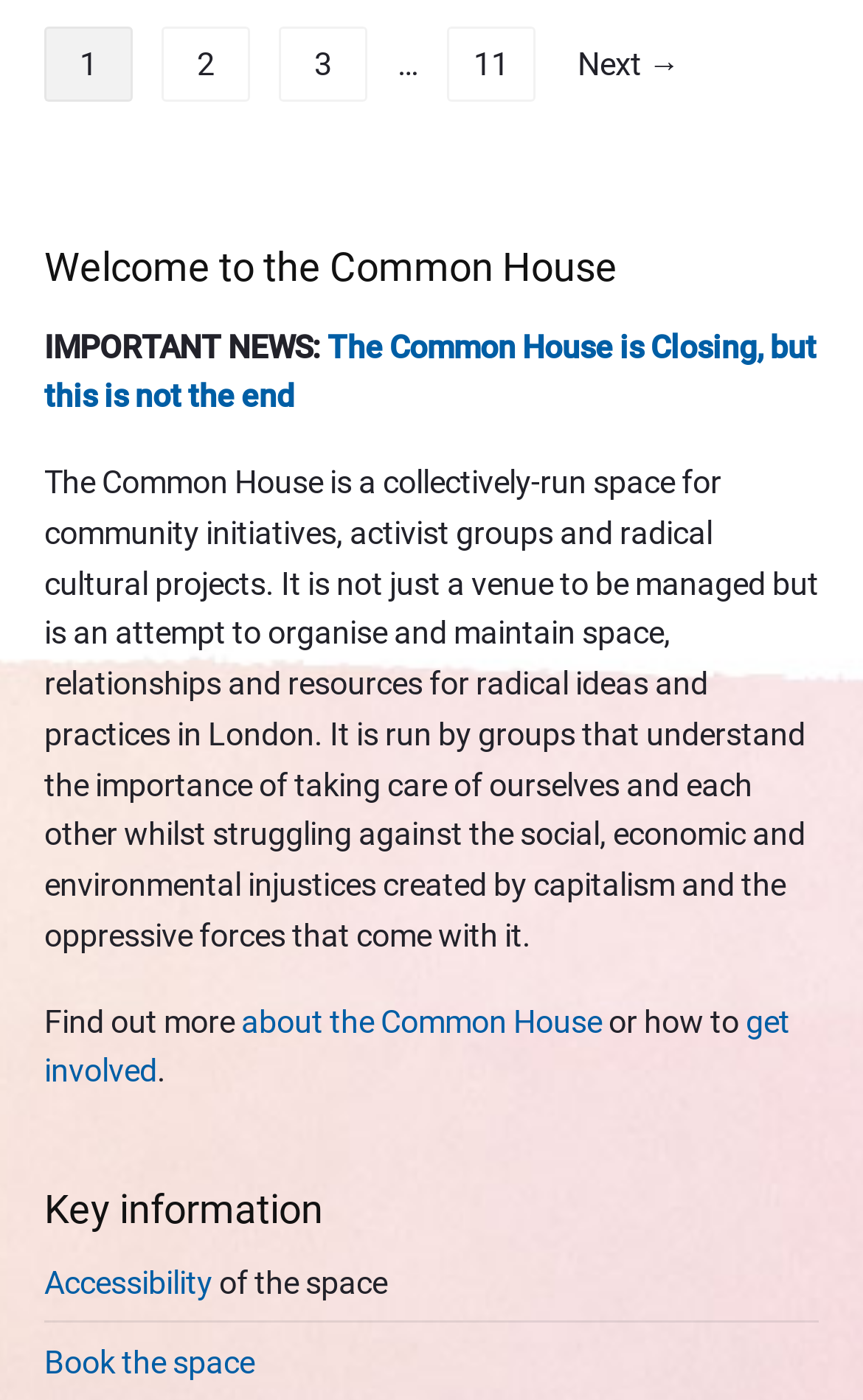Locate the bounding box coordinates of the element that should be clicked to execute the following instruction: "learn about accessibility of the space".

[0.051, 0.904, 0.246, 0.929]